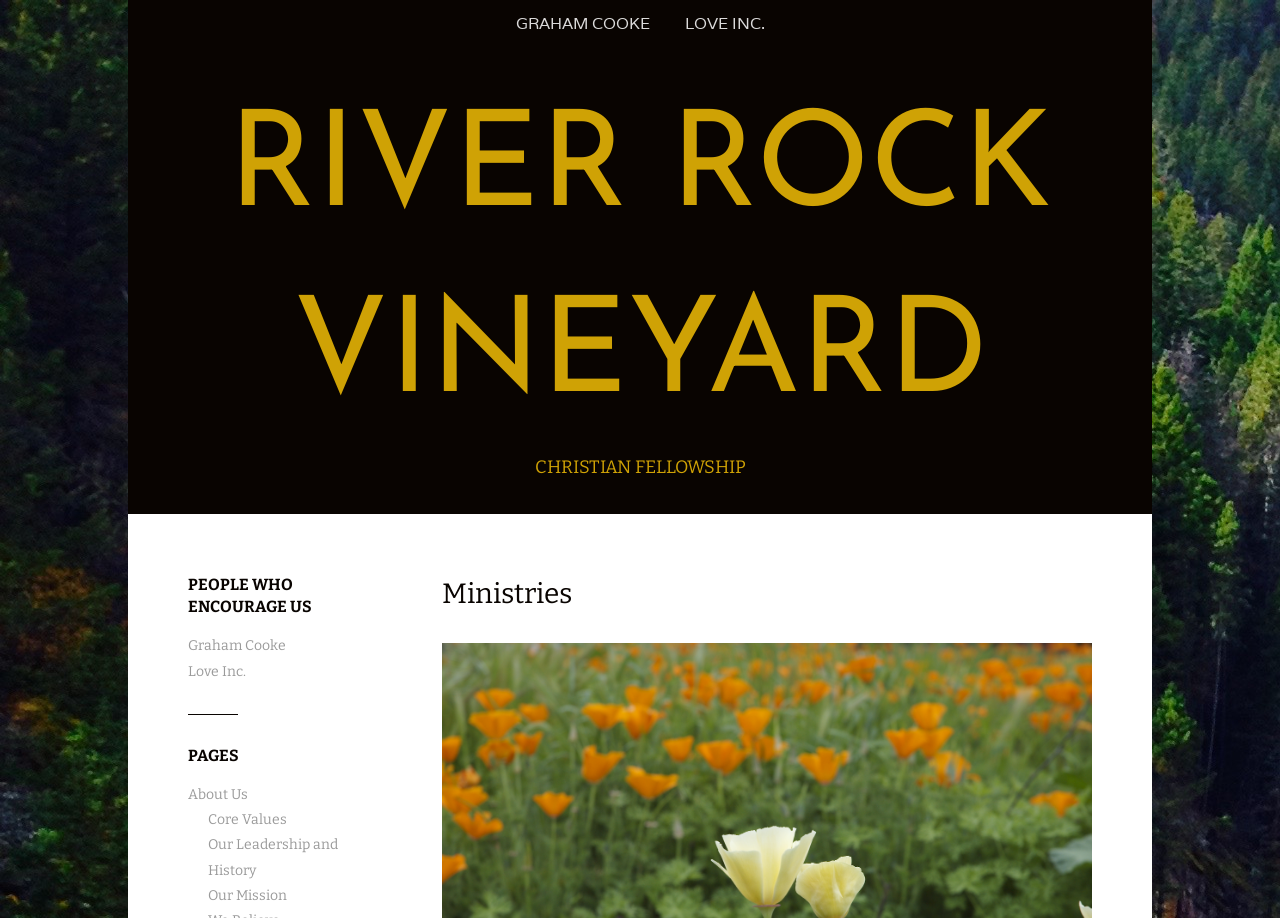Determine the bounding box for the UI element as described: "River Rock Vineyard". The coordinates should be represented as four float numbers between 0 and 1, formatted as [left, top, right, bottom].

[0.178, 0.114, 0.822, 0.462]